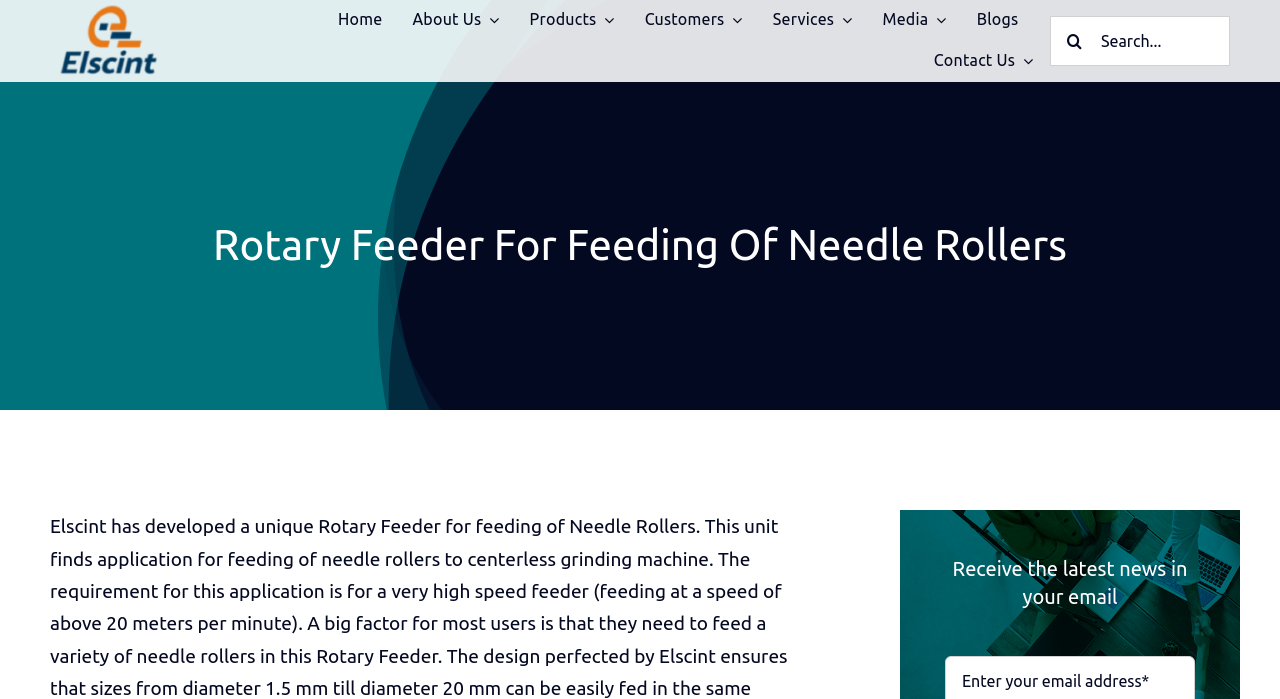Can you look at the image and give a comprehensive answer to the question:
What is the search button icon?

I found the search button element, which has a StaticText element with the Unicode character '' that represents a magnifying glass icon.